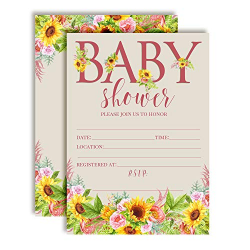Offer an in-depth caption that covers the entire scene depicted in the image.

The image showcases a beautiful set of baby shower invitations featuring a vibrant sunflower theme. The prominent "BABY" text at the top evokes a joyful celebration, while elegant cursive details invite guests to join the honored parents-to-be. The pastel background complements the colorful sunflower and floral designs encircling the invitations, creating a warm and inviting aesthetic. Each card is formatted to include essential details such as date, time, location, and registration information, making it a perfect choice for a cheerful and festive baby shower event. This design evokes feelings of warmth and happiness, ideal for celebrating new beginnings.